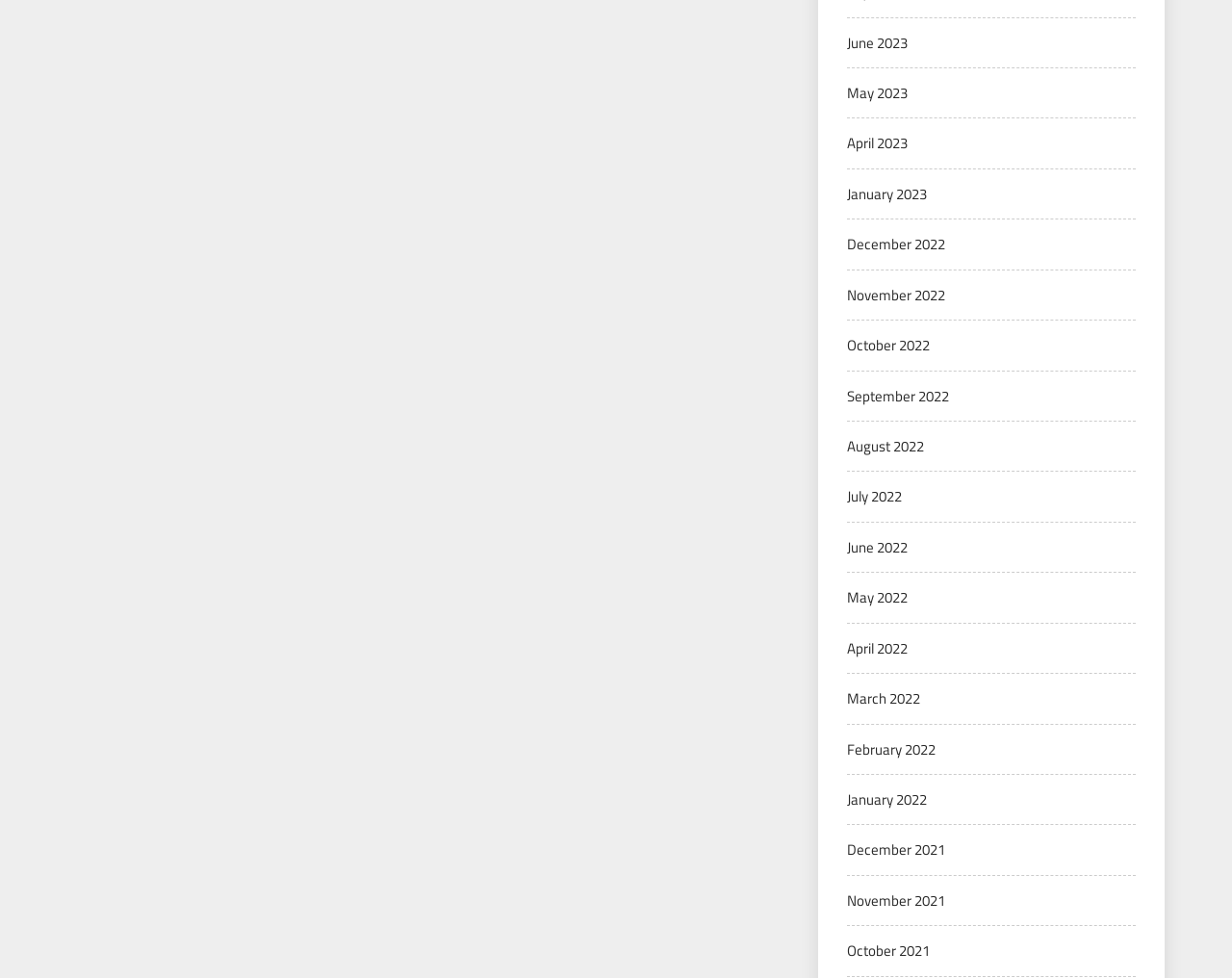What is the latest month listed?
Refer to the image and give a detailed answer to the query.

I examined the list of links and found that the latest month listed is June 2023, which is located at the top of the list.